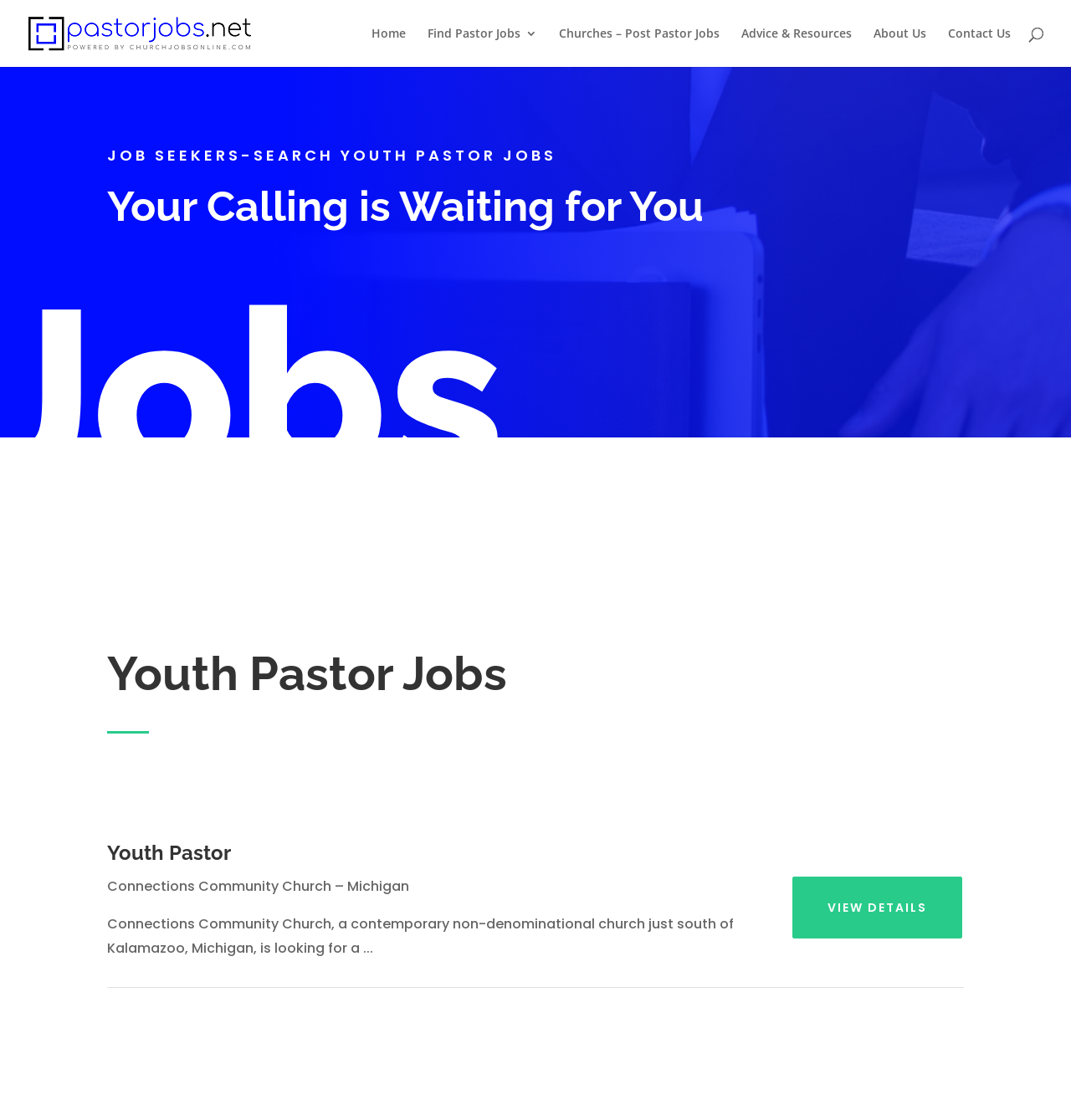Given the description of the UI element: "Churches – Post Pastor Jobs", predict the bounding box coordinates in the form of [left, top, right, bottom], with each value being a float between 0 and 1.

[0.522, 0.025, 0.672, 0.06]